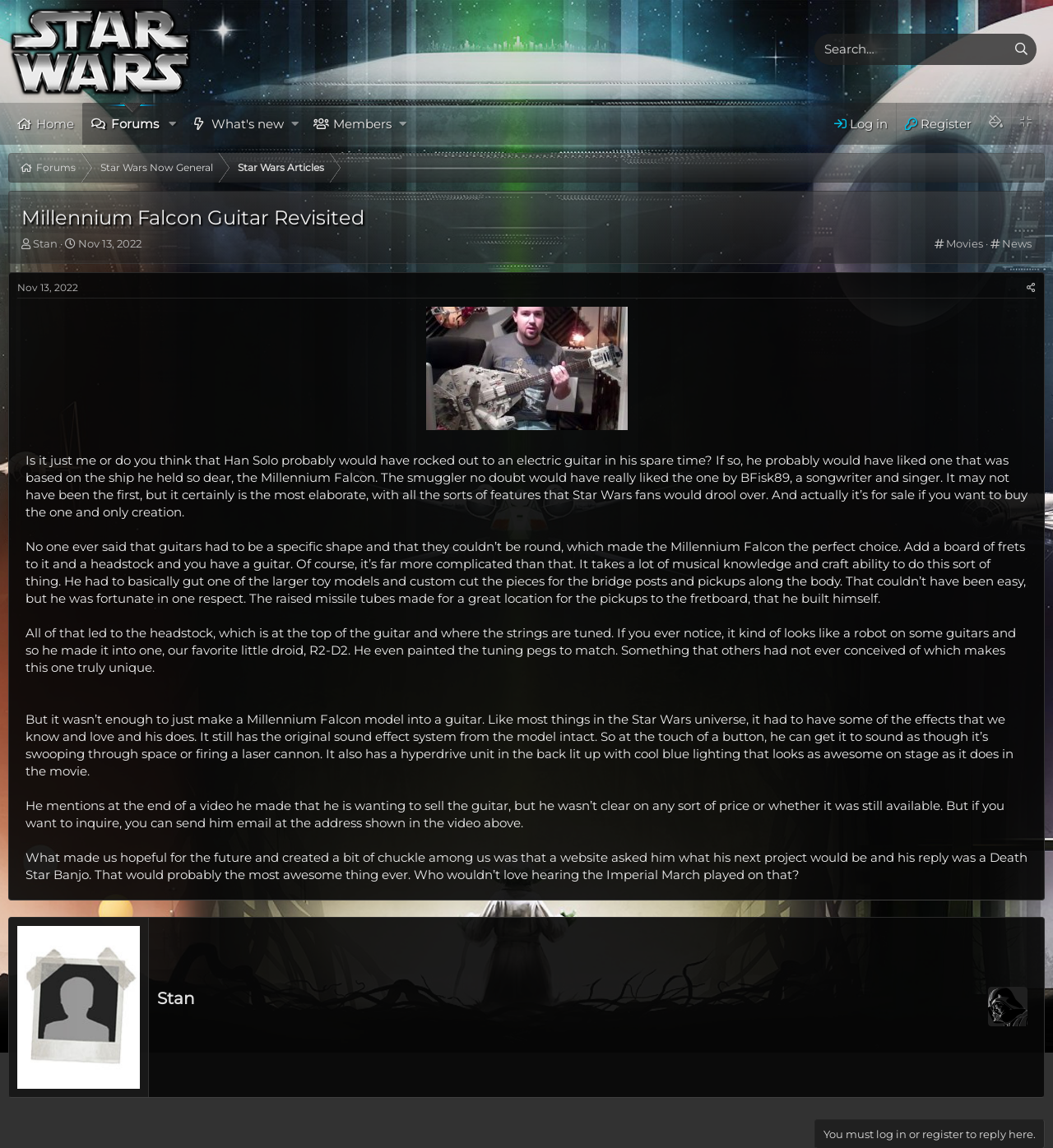Please identify the bounding box coordinates of the region to click in order to complete the task: "Go to the home page". The coordinates must be four float numbers between 0 and 1, specified as [left, top, right, bottom].

[0.008, 0.09, 0.078, 0.126]